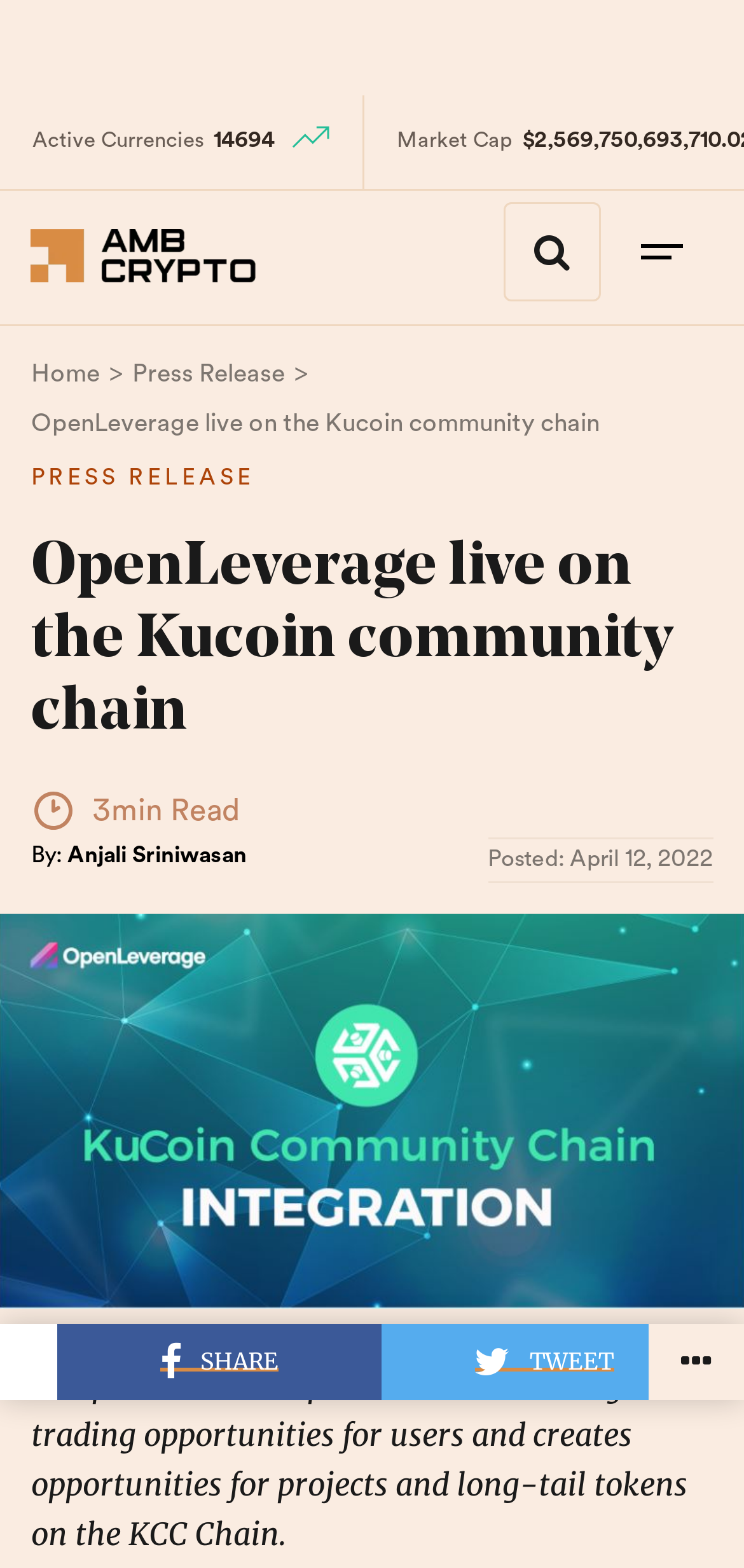What is the market cap?
Based on the image, provide your answer in one word or phrase.

Not specified